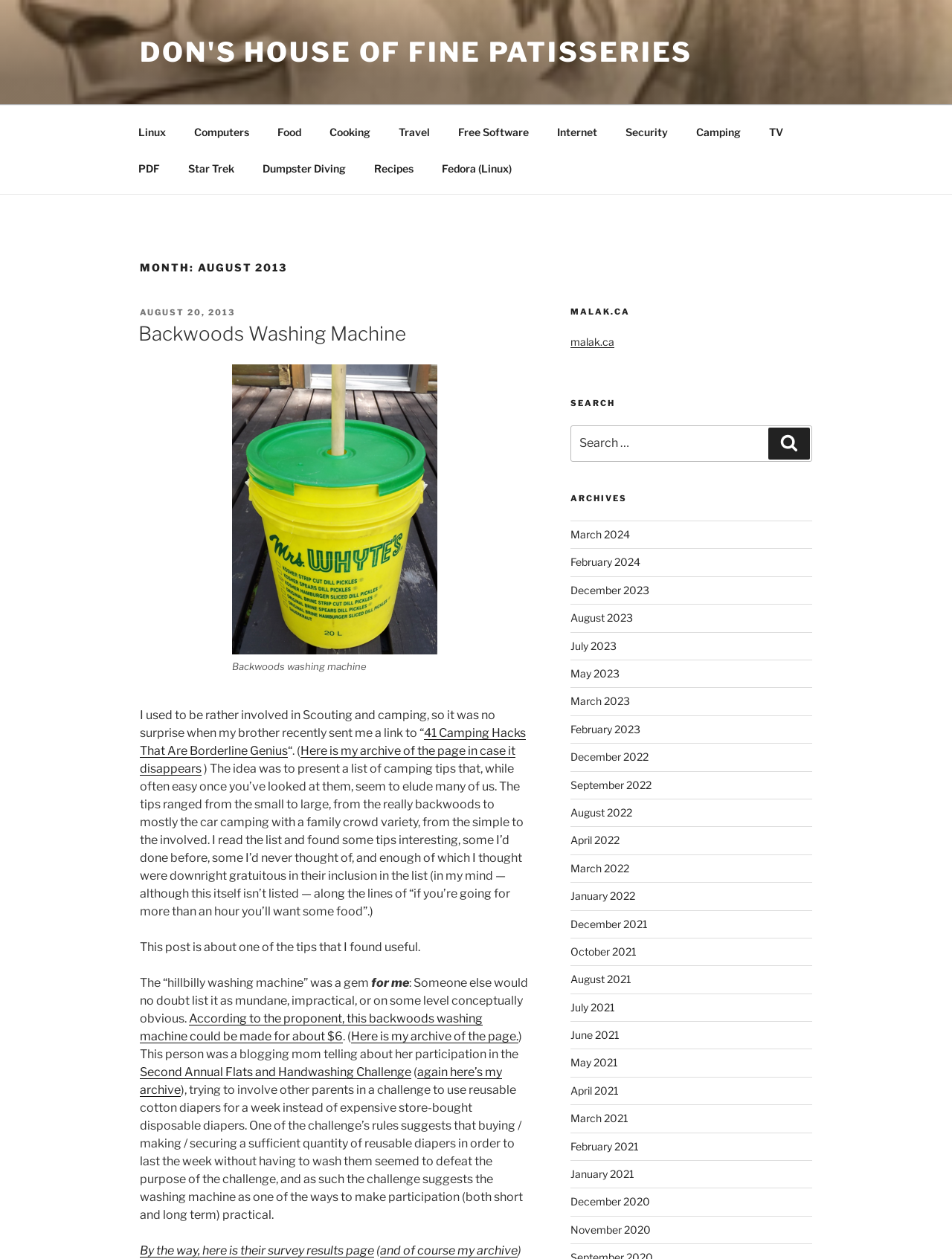Extract the bounding box of the UI element described as: "Camping".

[0.717, 0.09, 0.791, 0.119]